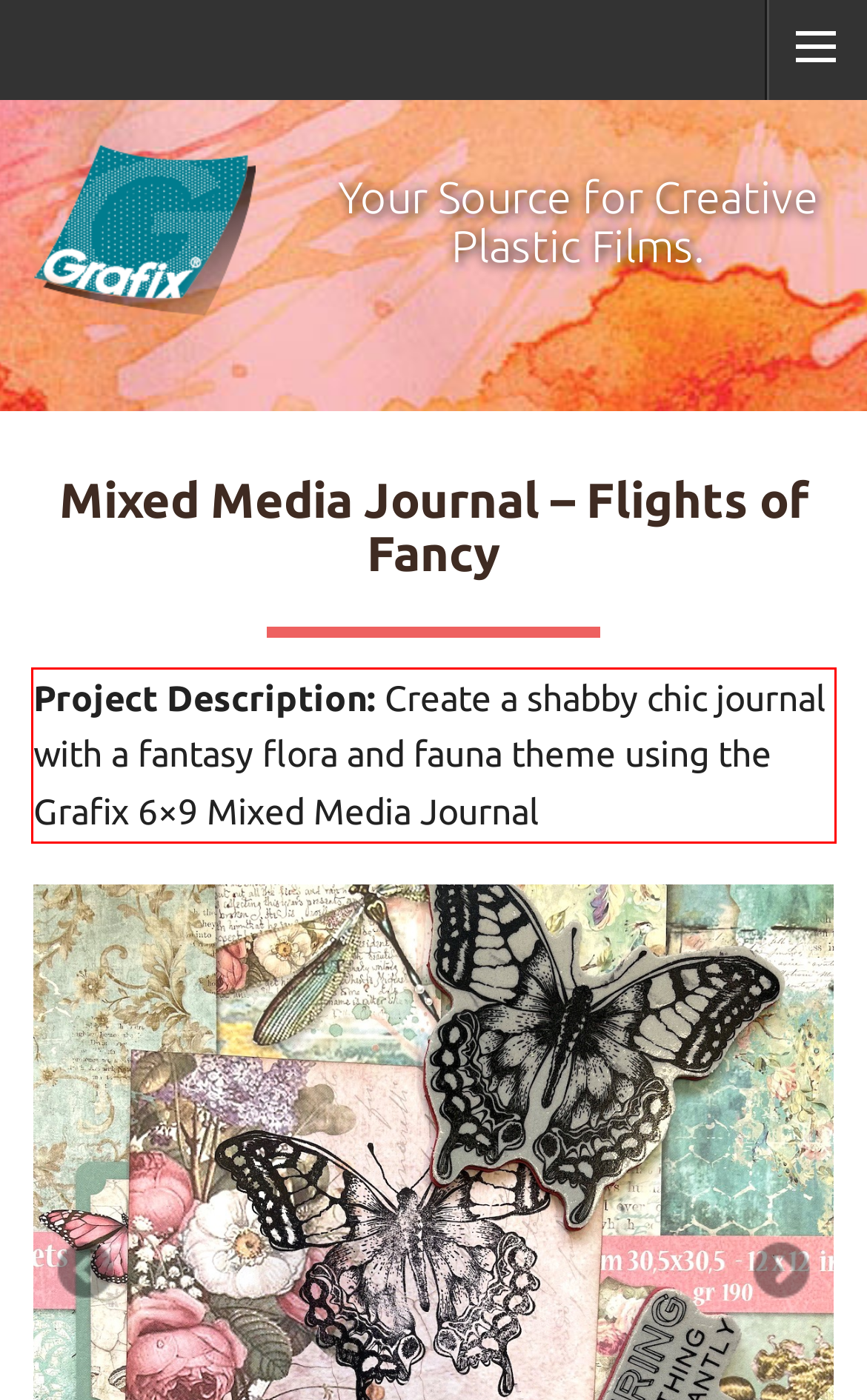In the given screenshot, locate the red bounding box and extract the text content from within it.

Project Description: Create a shabby chic journal with a fantasy flora and fauna theme using the Grafix 6×9 Mixed Media Journal